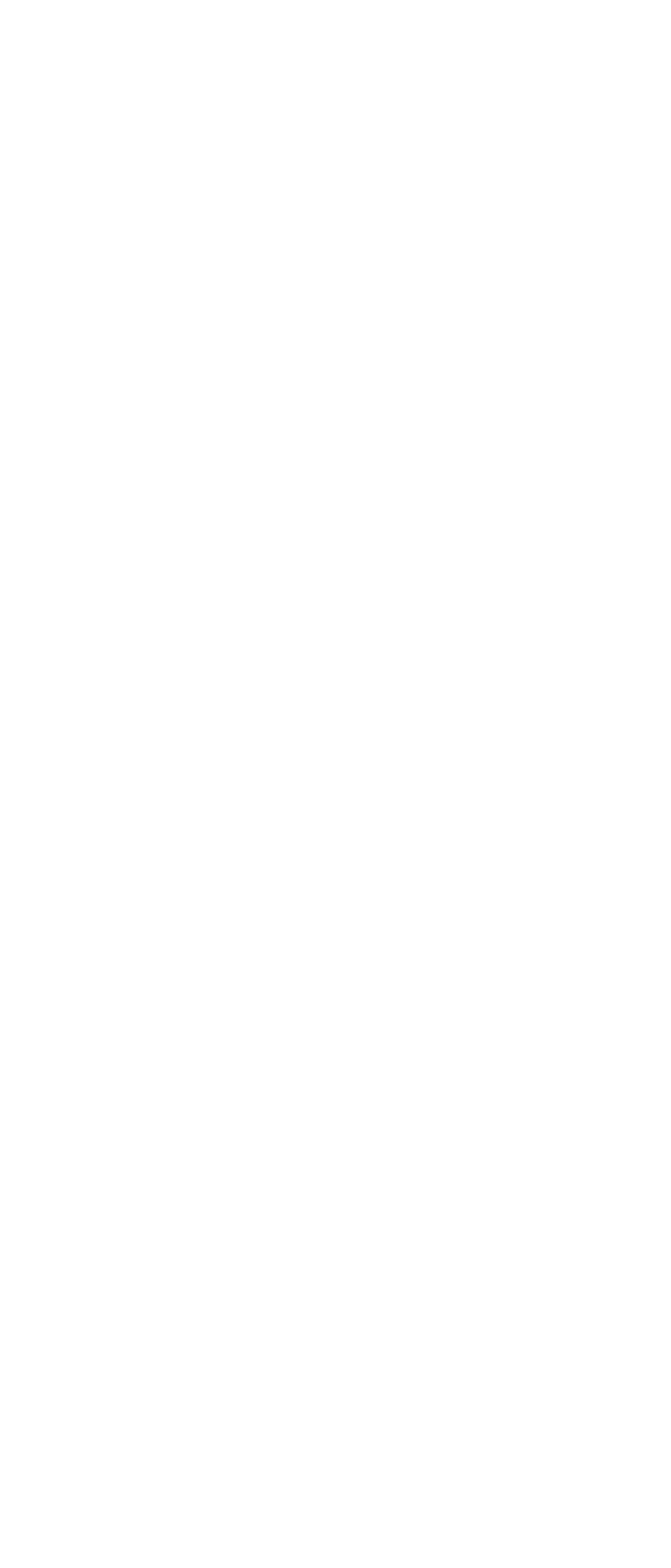What type of information is available at the bottom of the webpage?
Could you please answer the question thoroughly and with as much detail as possible?

The links at the bottom of the webpage, such as 'Privacy notice', 'Cookies notice', and 'Website terms', suggest that this section provides legal information and terms related to the Carbon Trust's website.